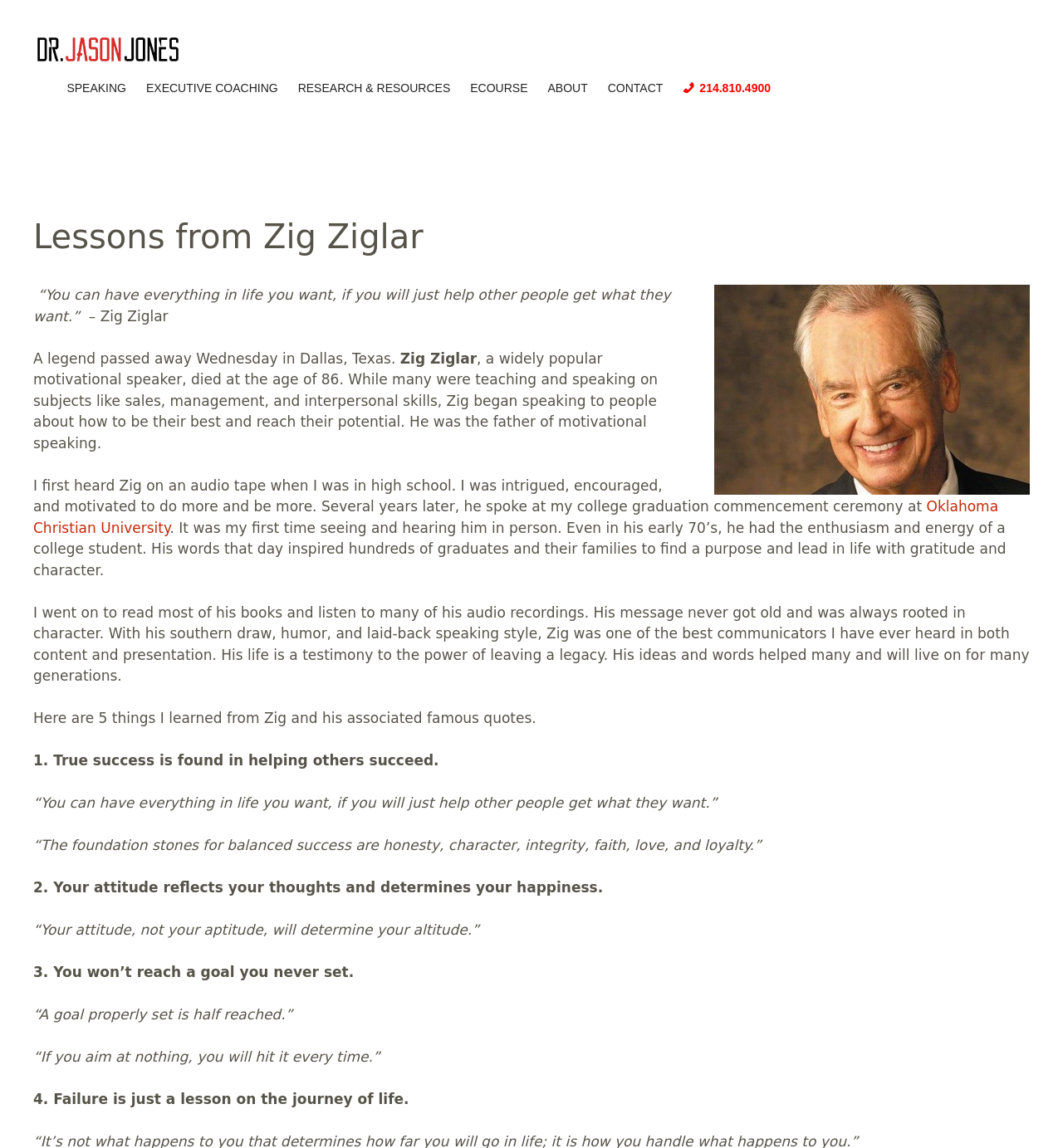Who is the motivational speaker mentioned in the article?
Please give a detailed and elaborate explanation in response to the question.

I determined the answer by reading the article's content, which mentions Zig Ziglar as a widely popular motivational speaker who passed away at the age of 86.